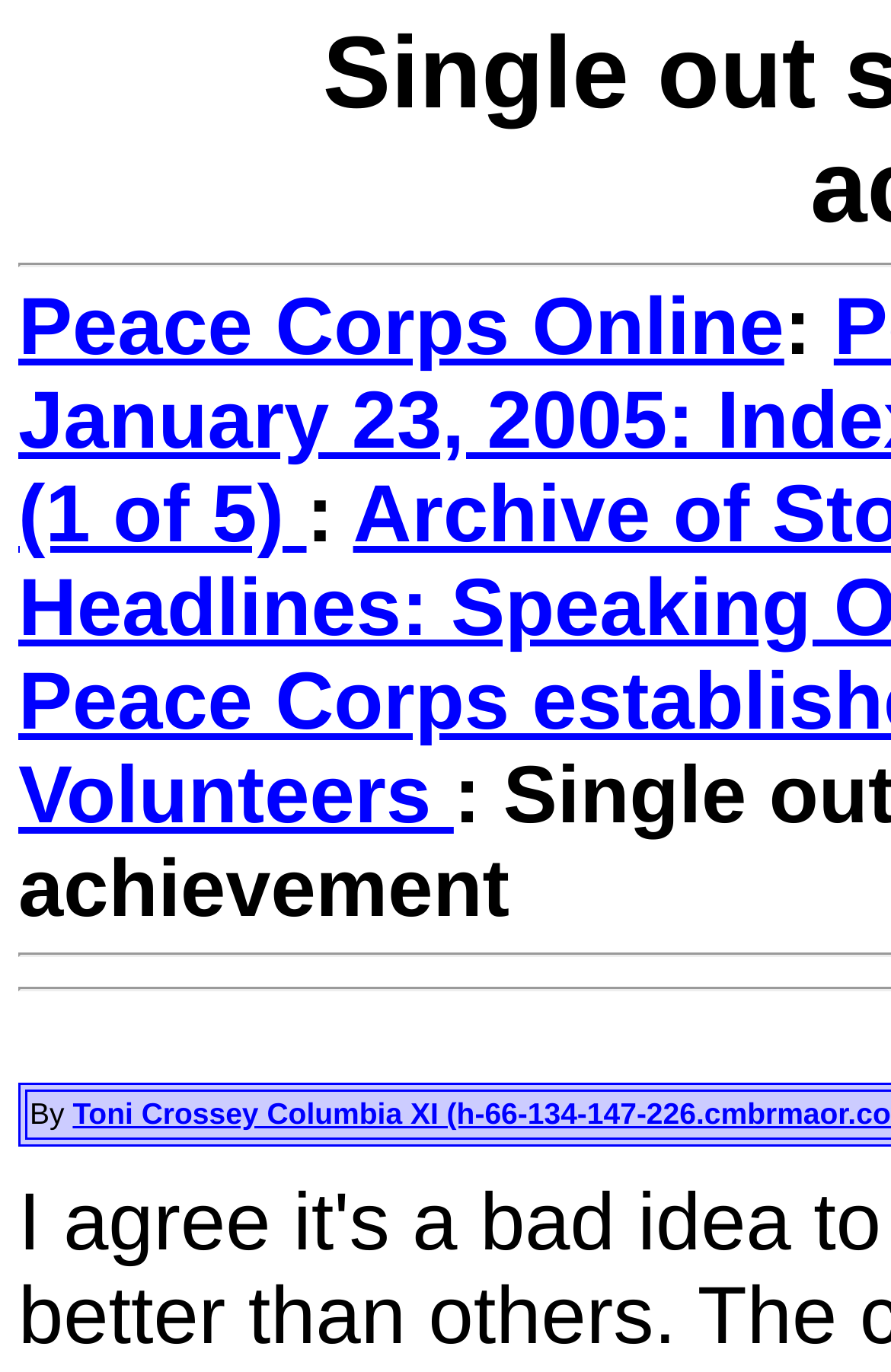Identify the bounding box coordinates for the UI element described as follows: "Peace Corps Online". Ensure the coordinates are four float numbers between 0 and 1, formatted as [left, top, right, bottom].

[0.021, 0.205, 0.88, 0.271]